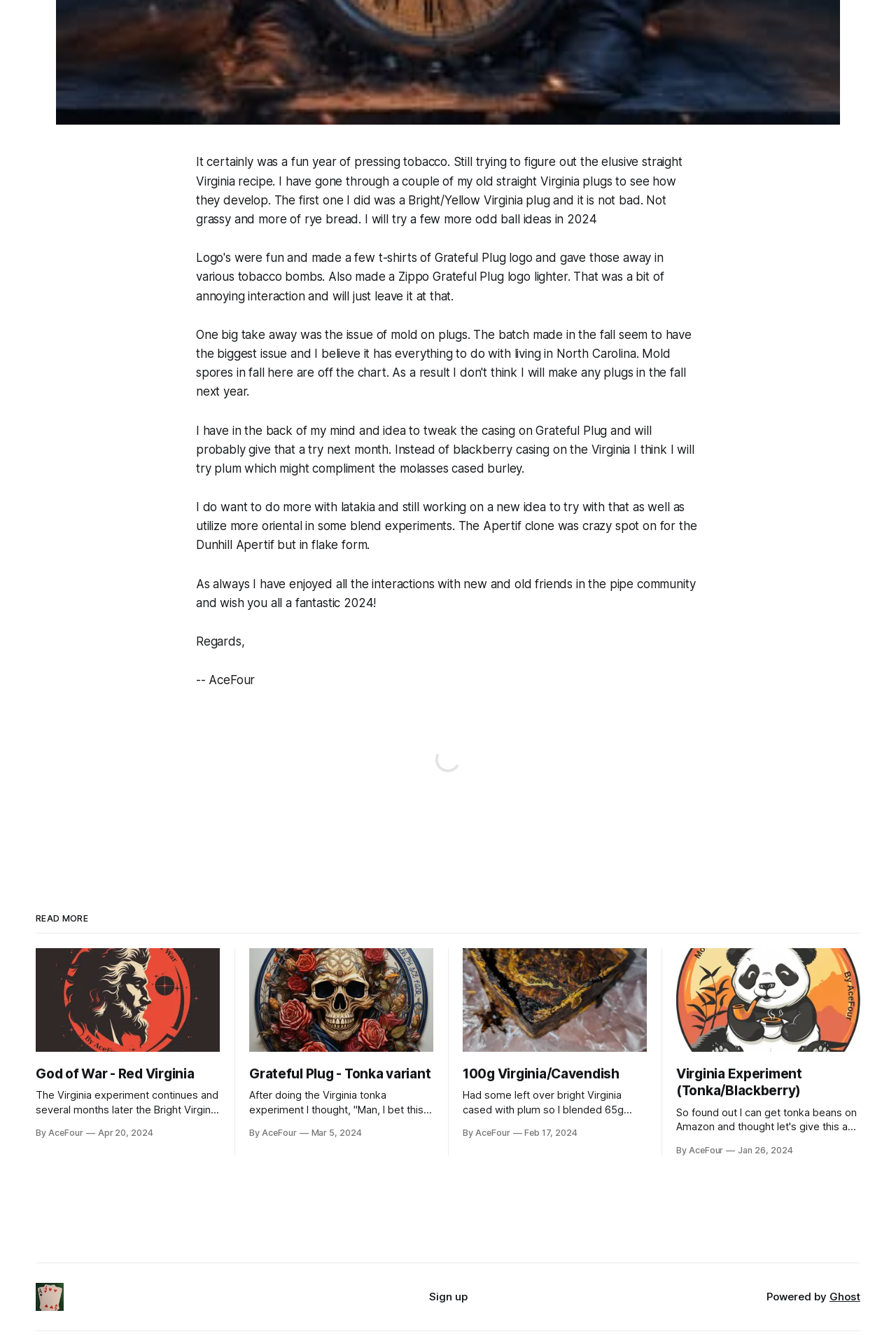Using the image as a reference, answer the following question in as much detail as possible:
What is the author's name?

The author's name is mentioned at the end of each article, for example, in the first article, it says 'By AceFour —Apr 20, 2024'.